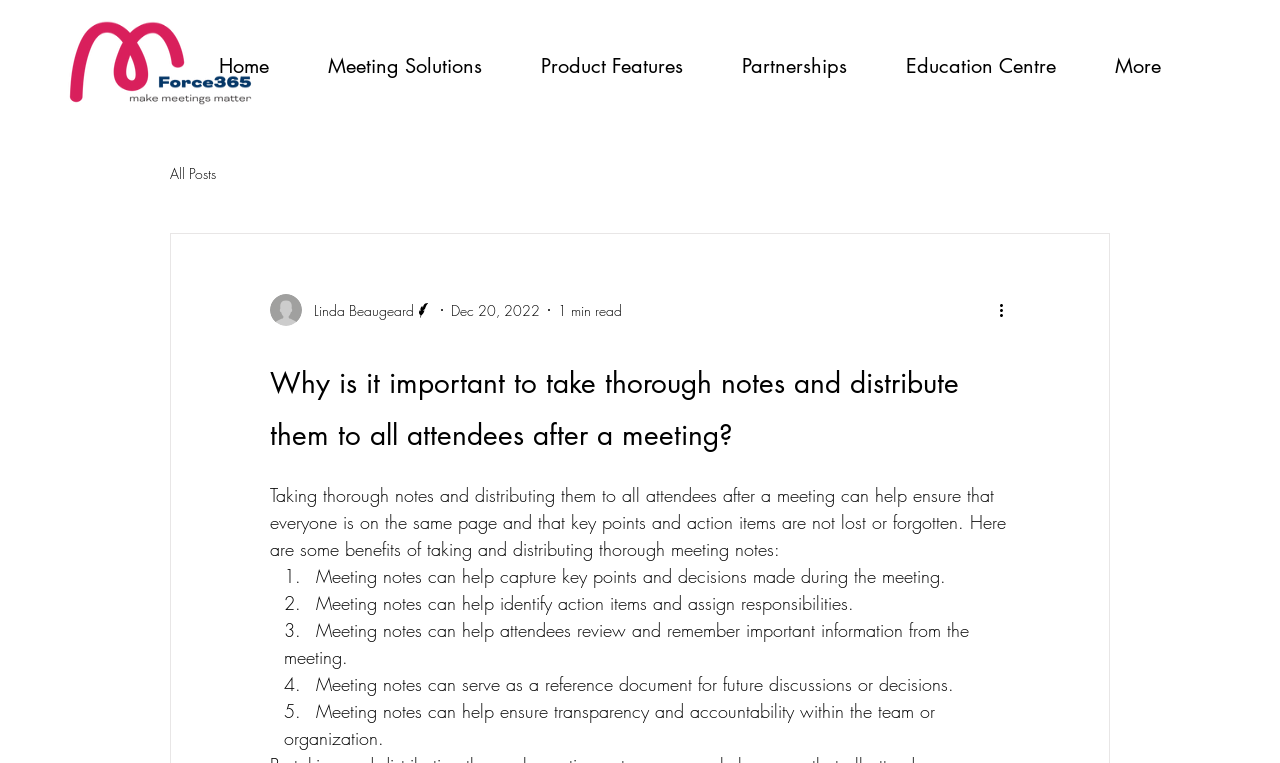Using the given description, provide the bounding box coordinates formatted as (top-left x, top-left y, bottom-right x, bottom-right y), with all values being floating point numbers between 0 and 1. Description: Partnerships

[0.568, 0.054, 0.696, 0.119]